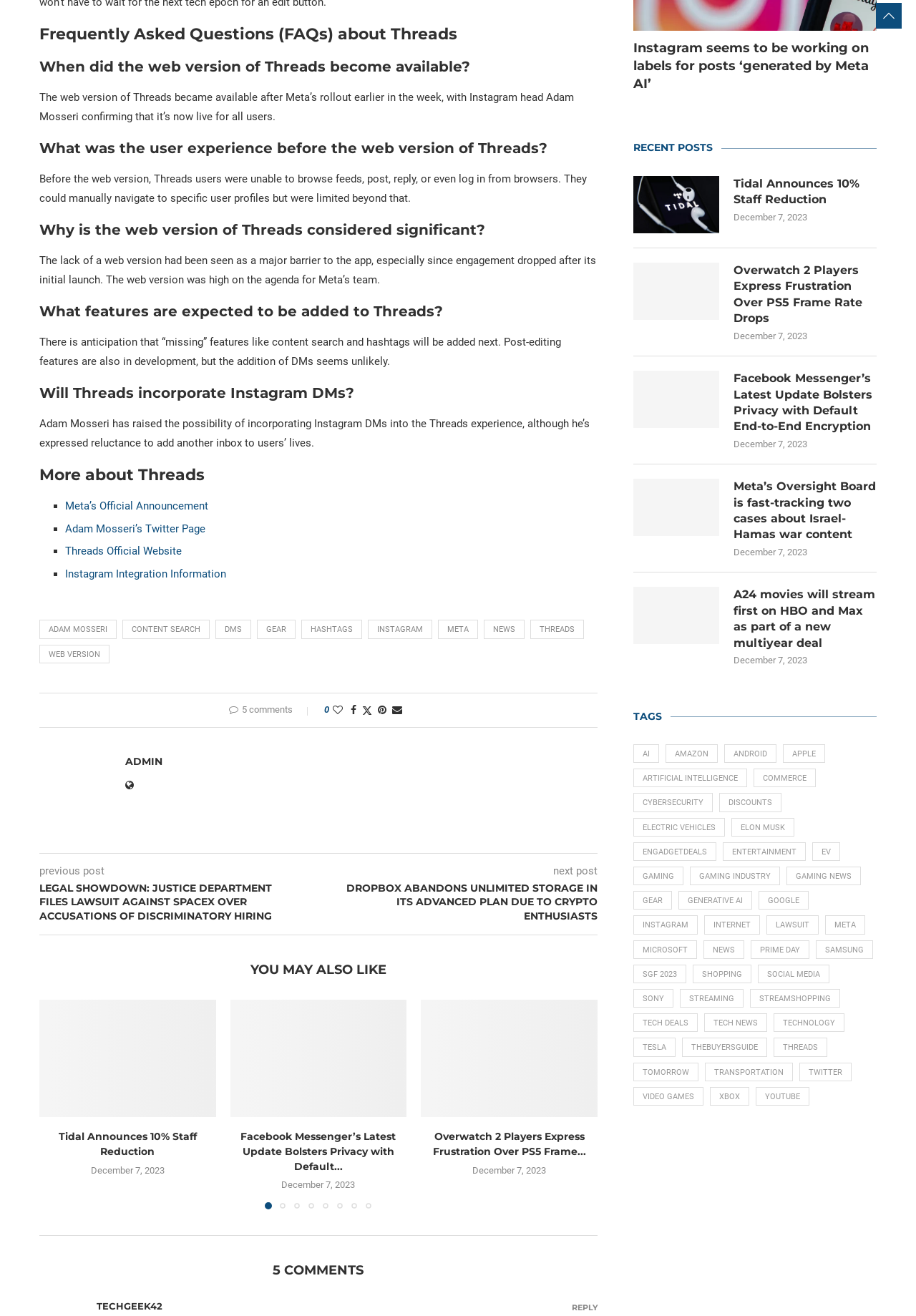Give the bounding box coordinates for the element described by: "Instagram Integration Information".

[0.071, 0.431, 0.247, 0.441]